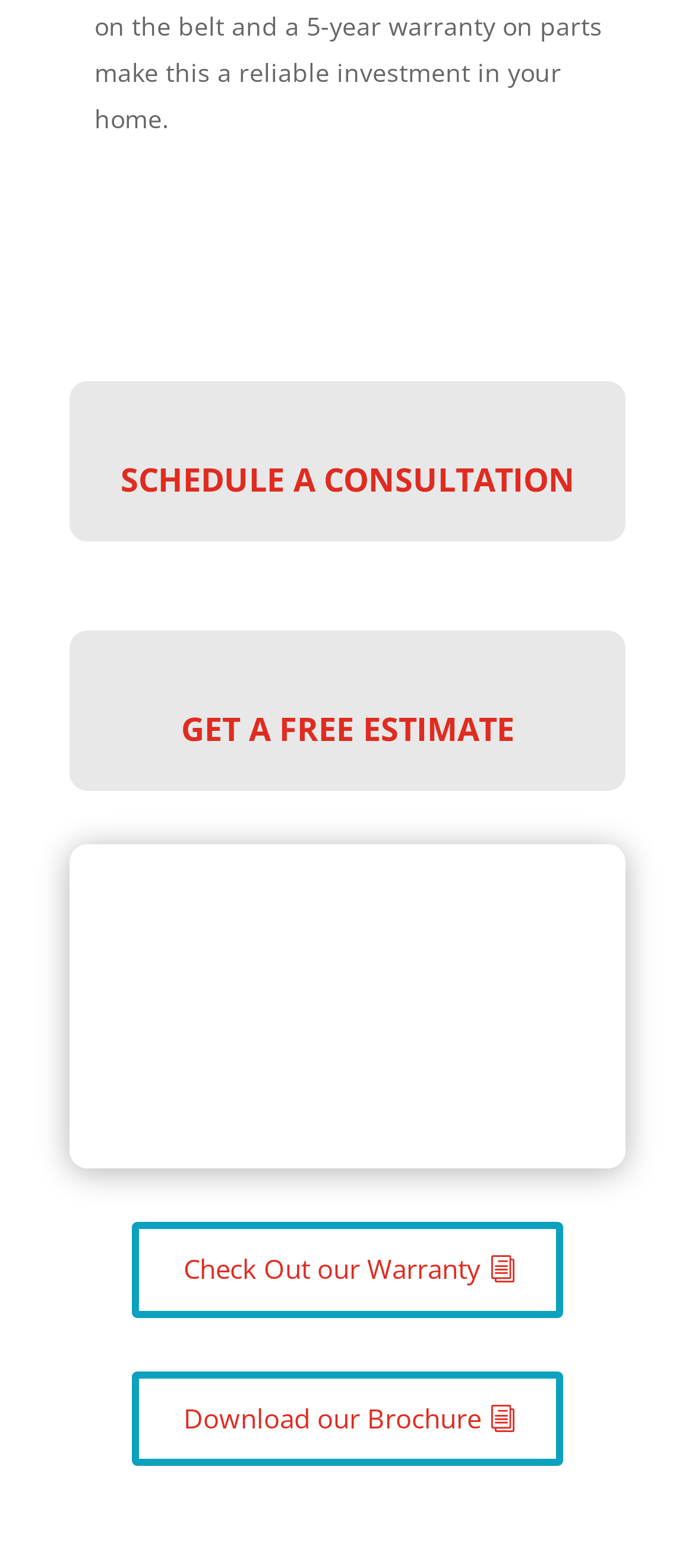Use a single word or phrase to answer this question: 
How many links are above the image?

4